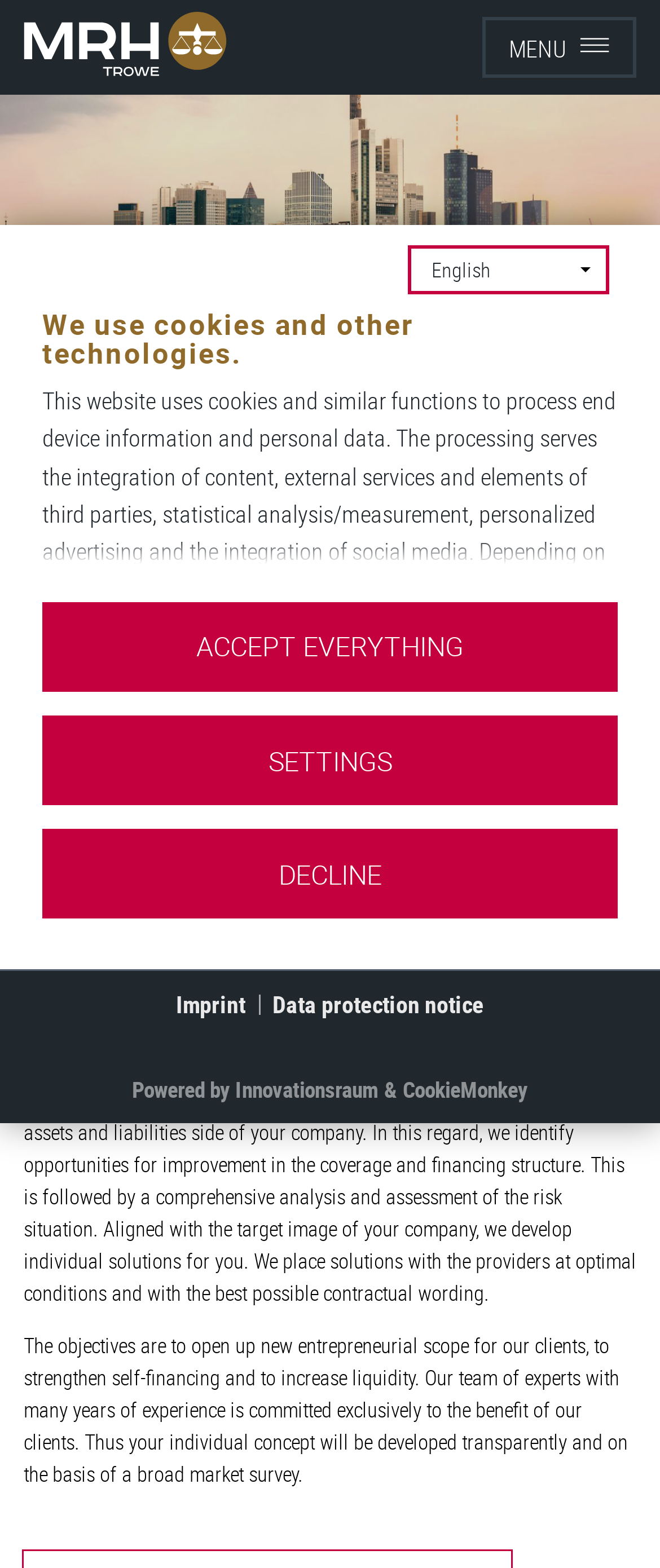Could you indicate the bounding box coordinates of the region to click in order to complete this instruction: "View the Imprint".

[0.267, 0.63, 0.372, 0.652]